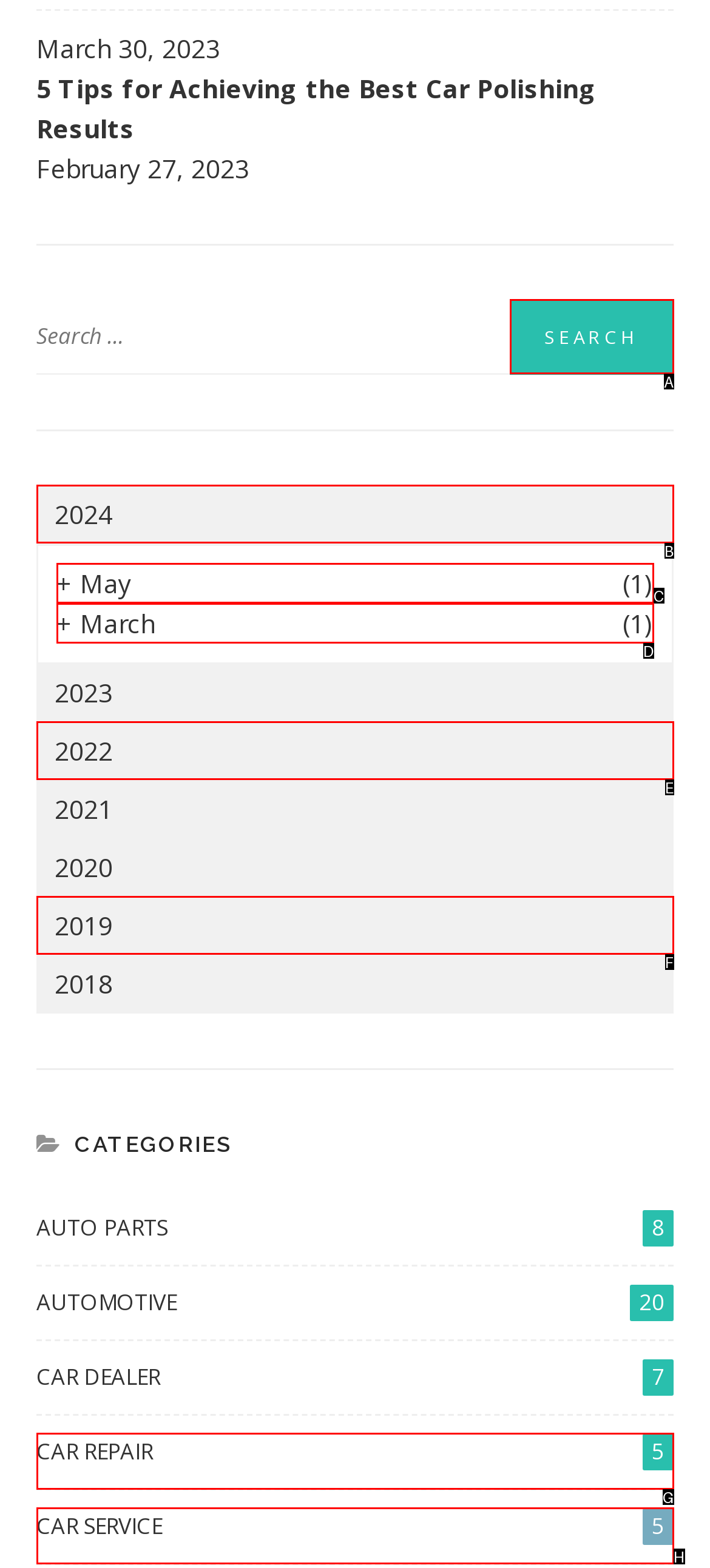Find the option that best fits the description: Pinterest. Answer with the letter of the option.

None